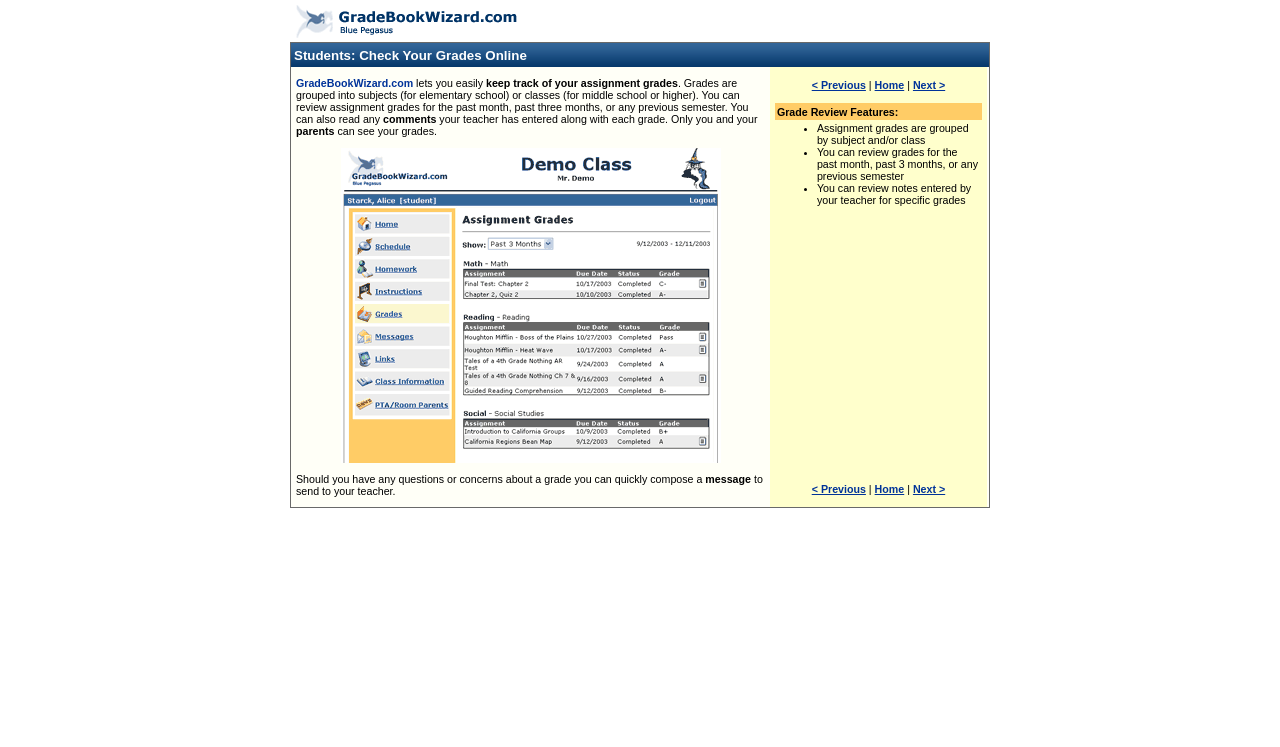What can a student do if they have questions about a grade?
Examine the image and provide an in-depth answer to the question.

If a student has any questions or concerns about a grade, they can quickly compose a message to send to their teacher, facilitating communication and clarification.